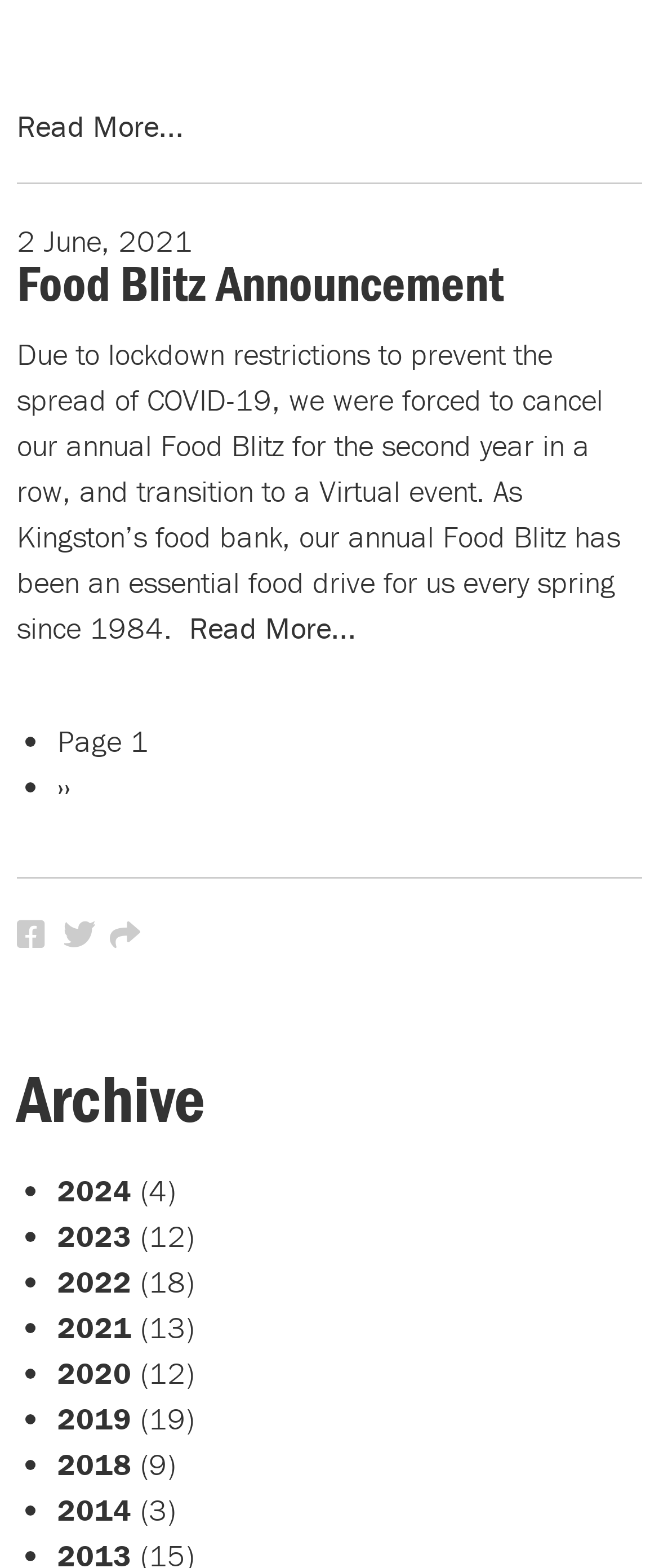Provide the bounding box coordinates for the area that should be clicked to complete the instruction: "Share the post".

[0.305, 0.584, 0.423, 0.608]